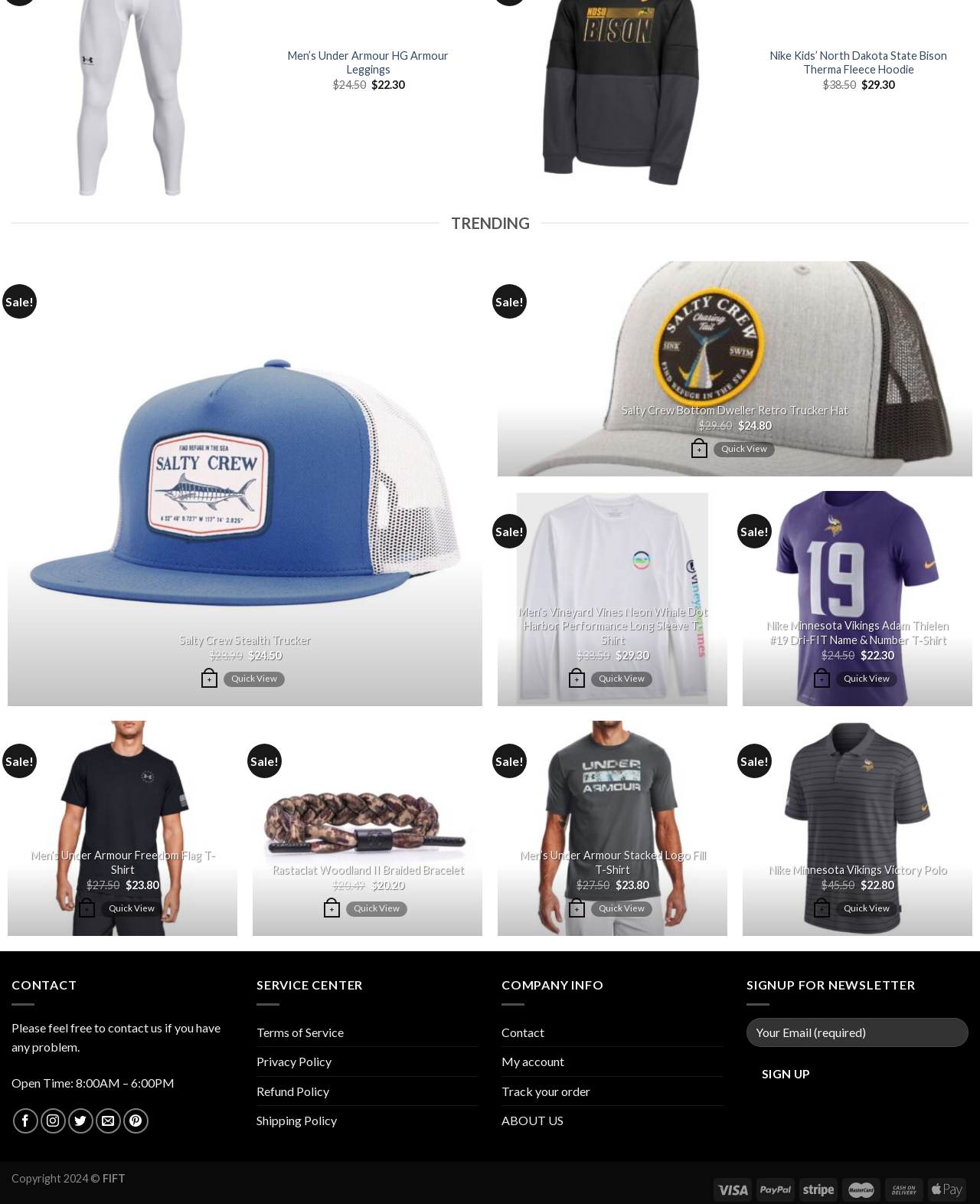How many products are listed under the 'TRENDING' heading?
Please provide a single word or phrase based on the screenshot.

9